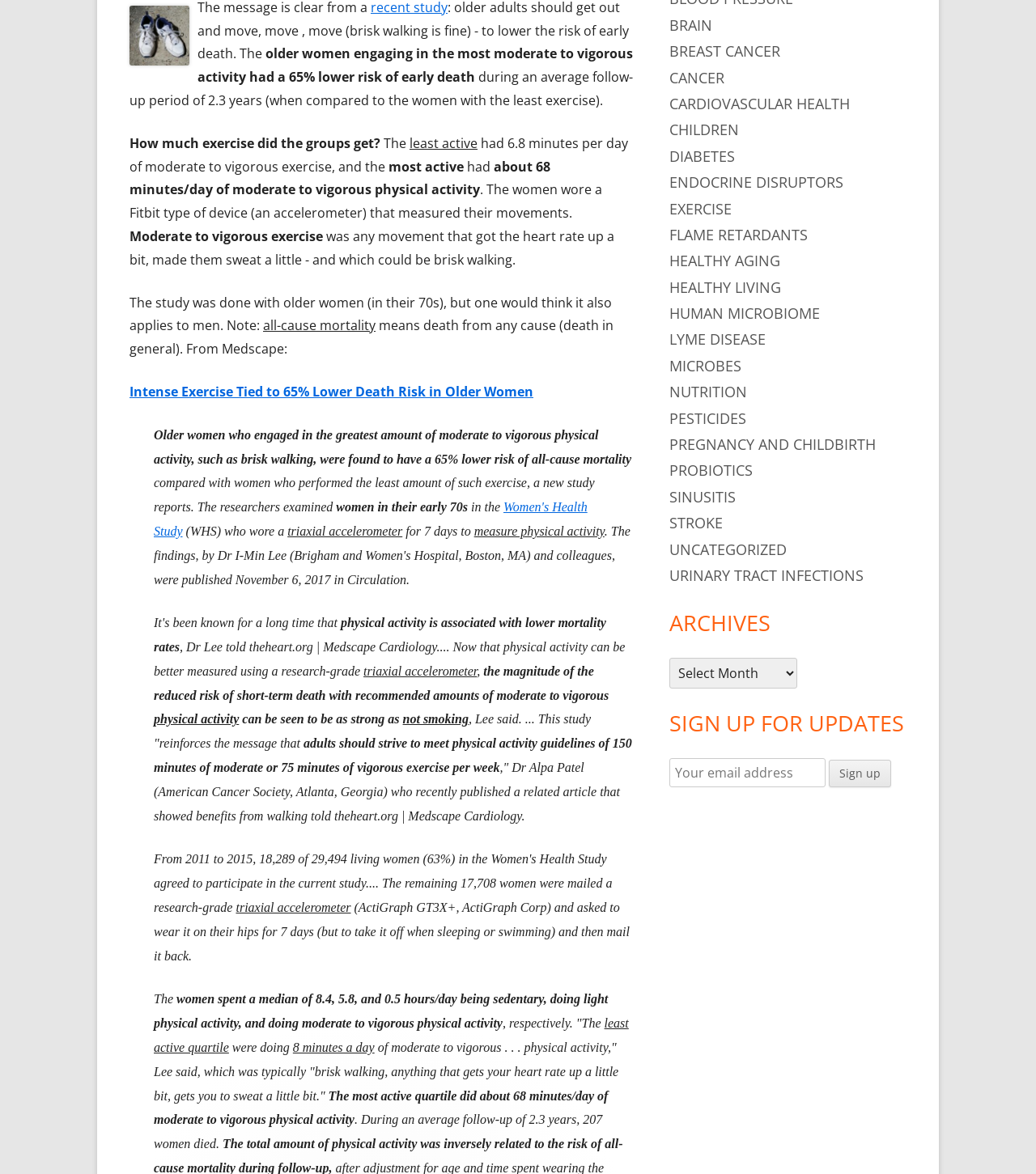Determine the bounding box of the UI element mentioned here: "pregnancy and childbirth". The coordinates must be in the format [left, top, right, bottom] with values ranging from 0 to 1.

[0.646, 0.37, 0.845, 0.387]